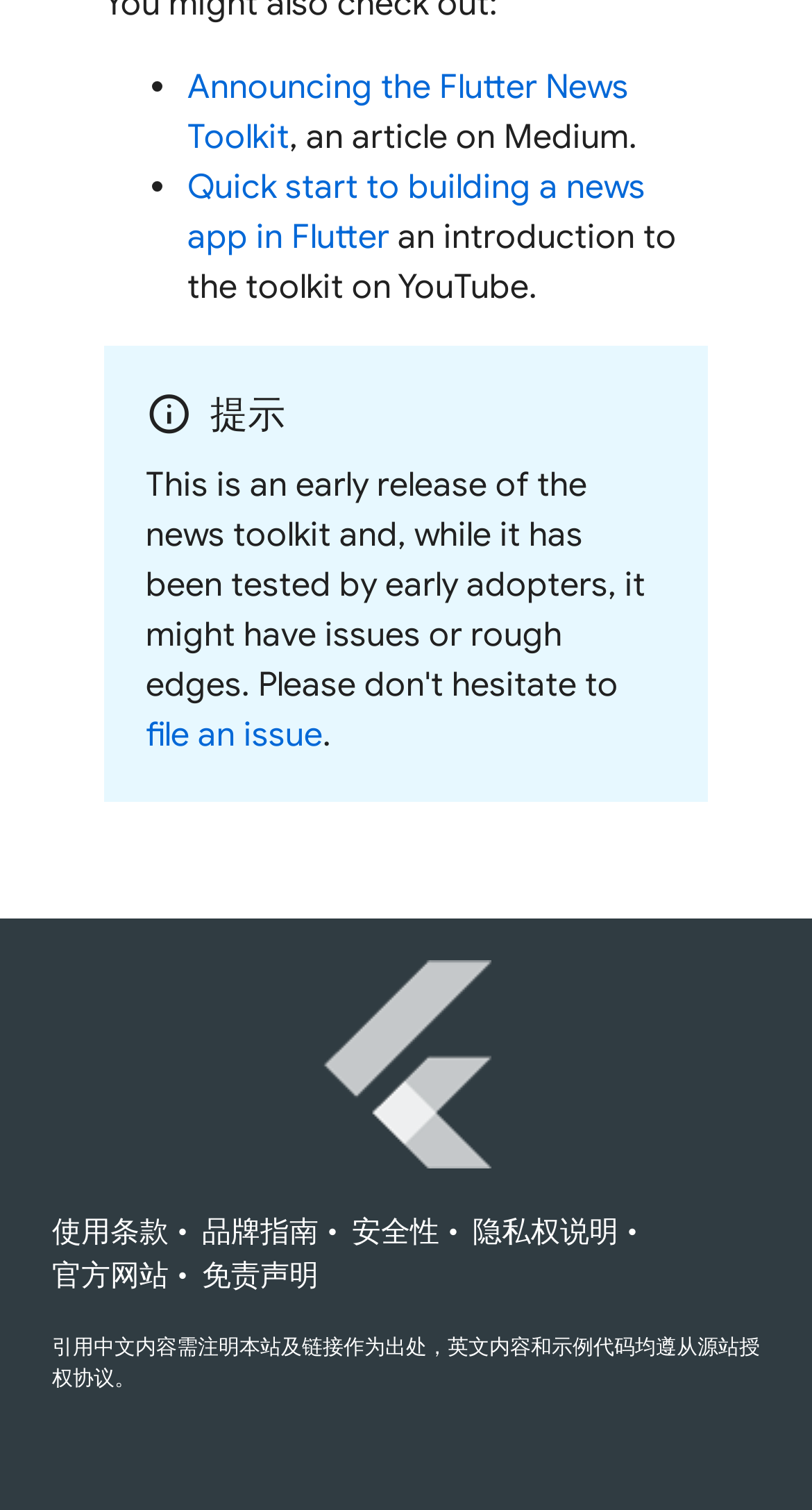Please identify the coordinates of the bounding box for the clickable region that will accomplish this instruction: "File an issue".

[0.179, 0.473, 0.397, 0.501]